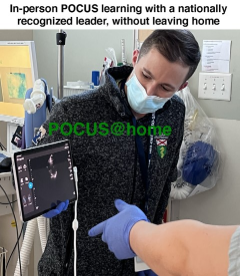What is the focus of the 'POCUS@home' program?
Answer the question with as much detail as possible.

The overlay text 'POCUS@home' suggests that the program is focused on providing accessible educational experiences in the field of Point-of-Care Ultrasound, allowing participants to learn from the comfort of their own homes.